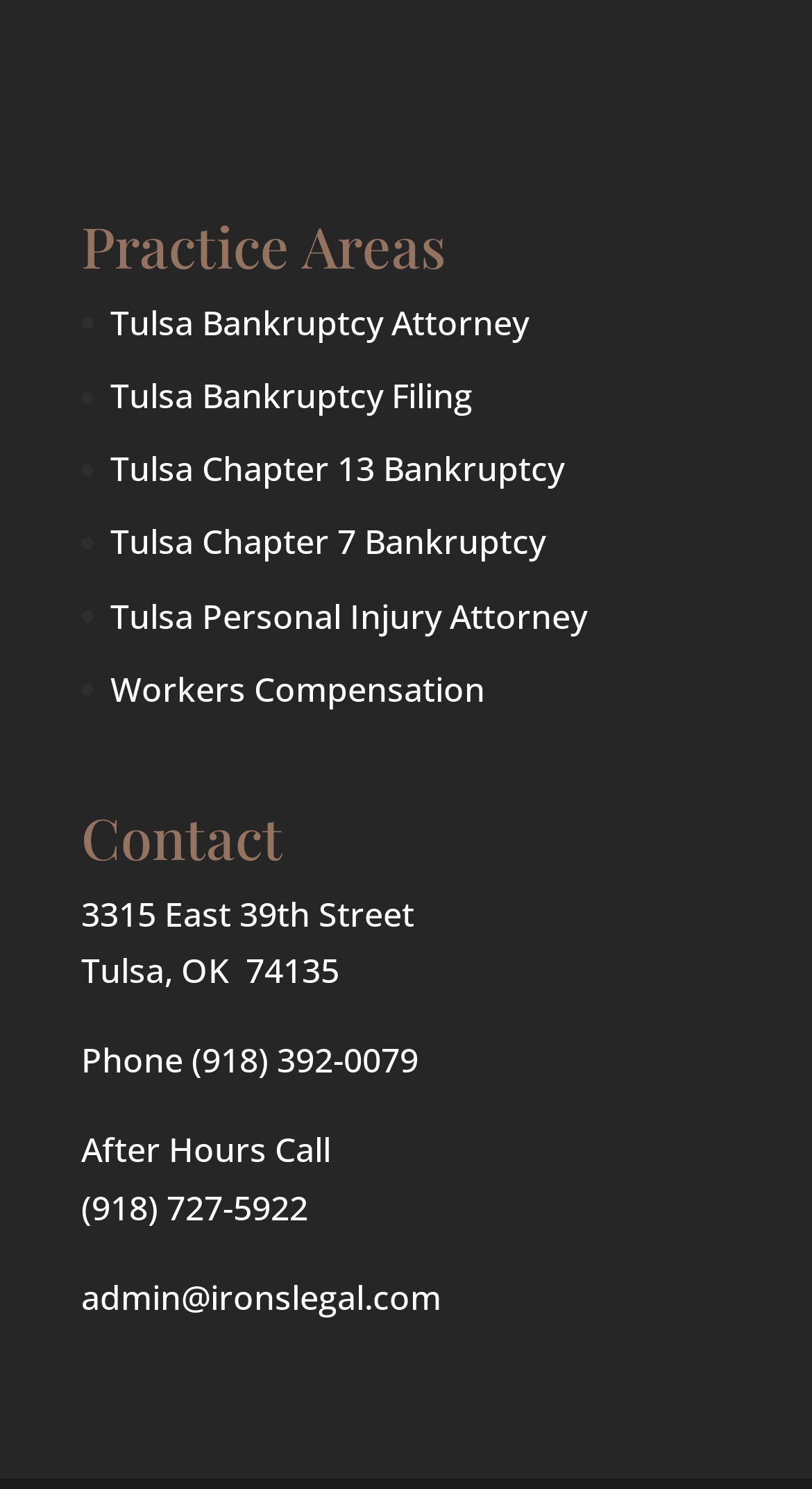Find the bounding box coordinates of the element I should click to carry out the following instruction: "Email admin@ironslegal.com".

[0.1, 0.856, 0.544, 0.886]